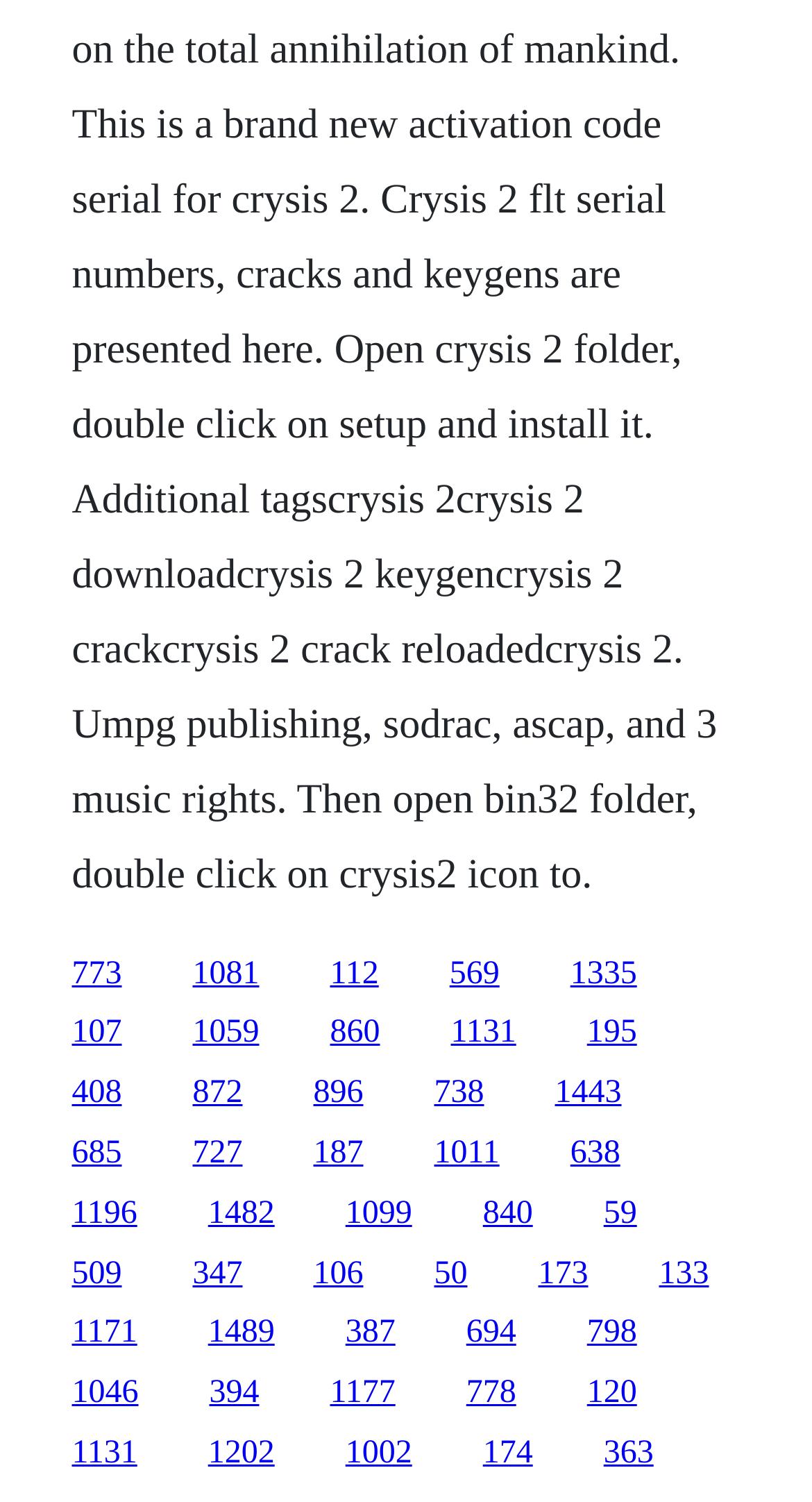What is the horizontal position of the last link?
Based on the visual content, answer with a single word or a brief phrase.

0.812